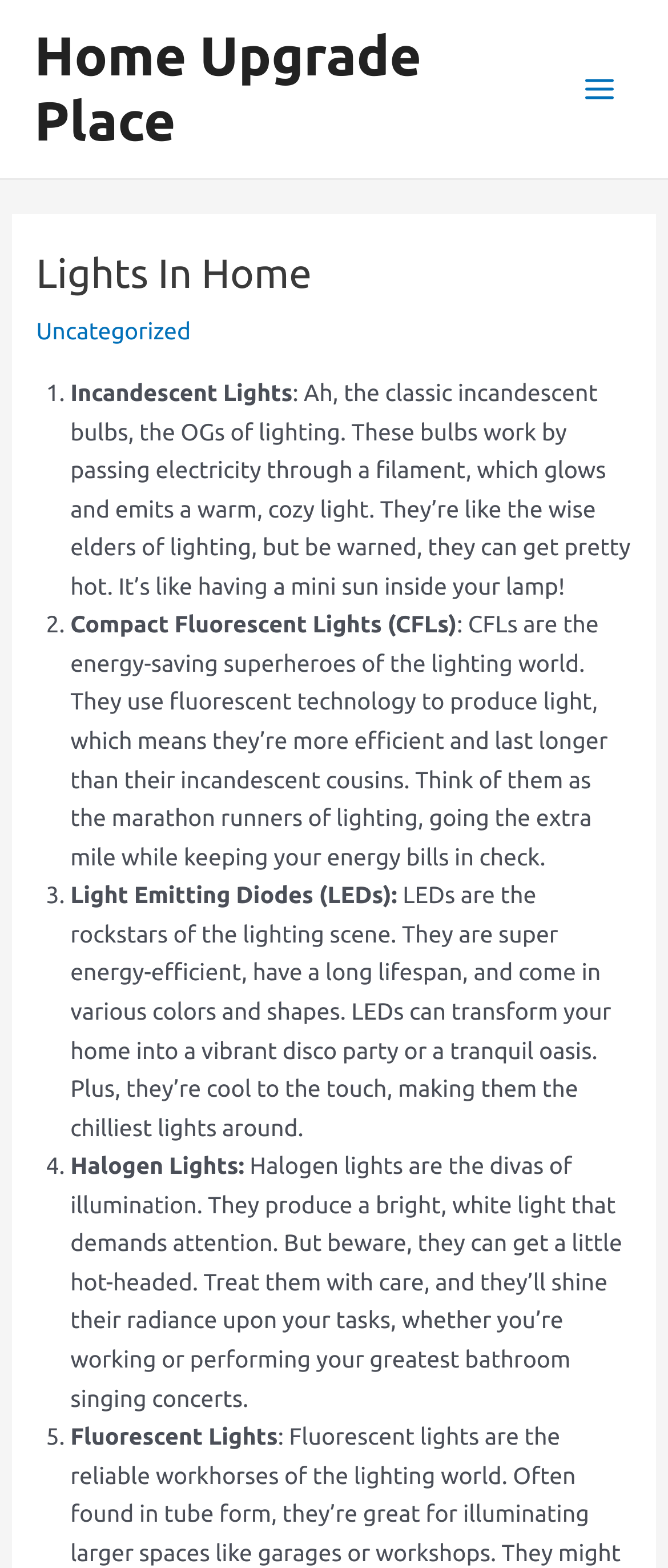Please look at the image and answer the question with a detailed explanation: What is the characteristic of Incandescent Lights?

According to the description of Incandescent Lights on the webpage, it is mentioned that they can get pretty hot, which implies that they have a high temperature when in use.